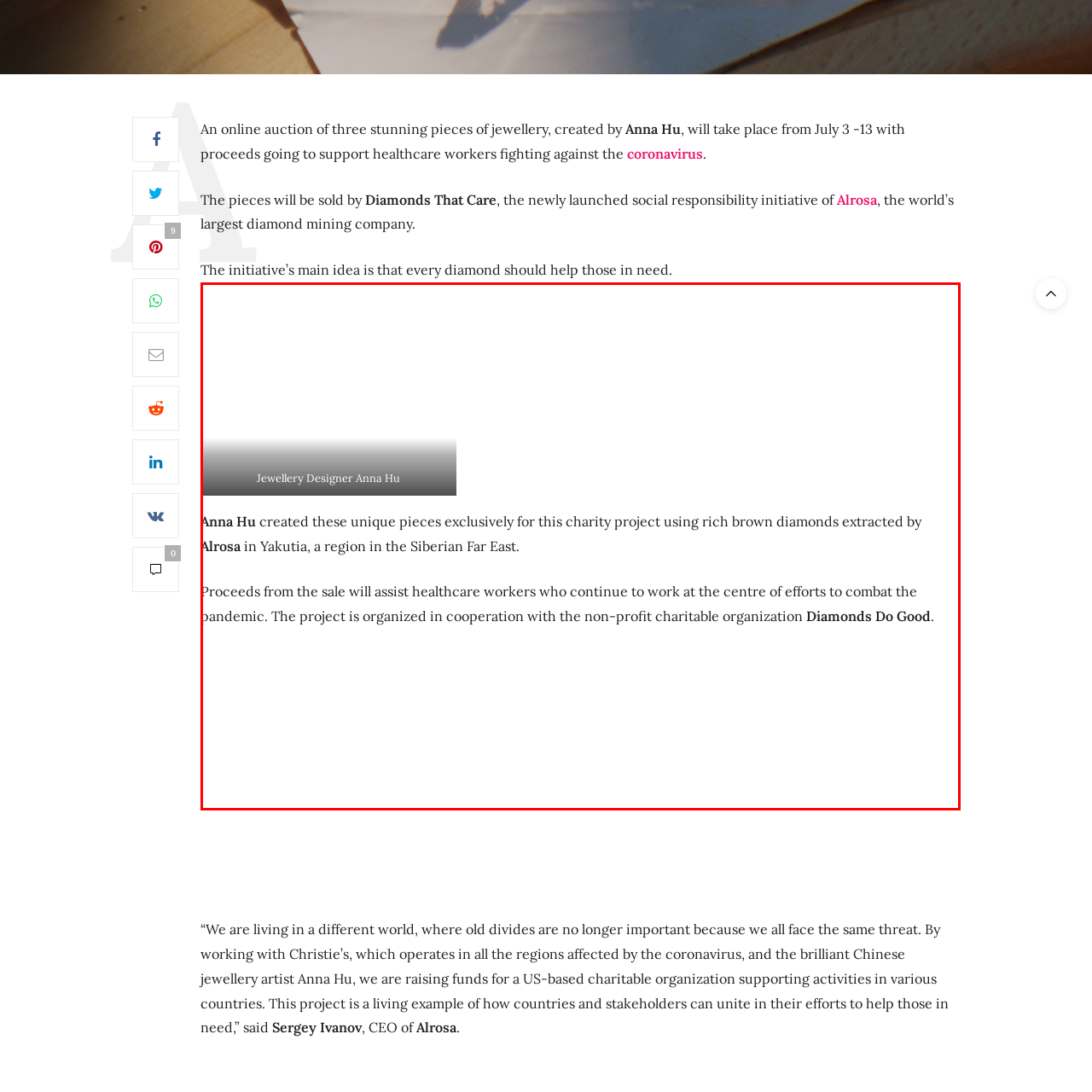Offer a detailed description of the content within the red-framed image.

This image showcases exquisite jewellery designed by Anna Hu, underlining her commitment to philanthropy. The unique pieces have been crafted exclusively for a charity project, featuring rich brown diamonds sourced from Alrosa, a renowned diamond mining company located in Yakutia, Siberian Far East. 

The proceeds from this initiative are intended to support healthcare workers who are at the forefront of combating the pandemic. This unique collection not only highlights Anna Hu's artistic vision but also emphasizes the collaborative spirit of the project, which is organized alongside the non-profit organization Diamonds Do Good. The caption further identifies Anna Hu as a prominent jewellery designer, adding a personal touch to this benevolent effort.